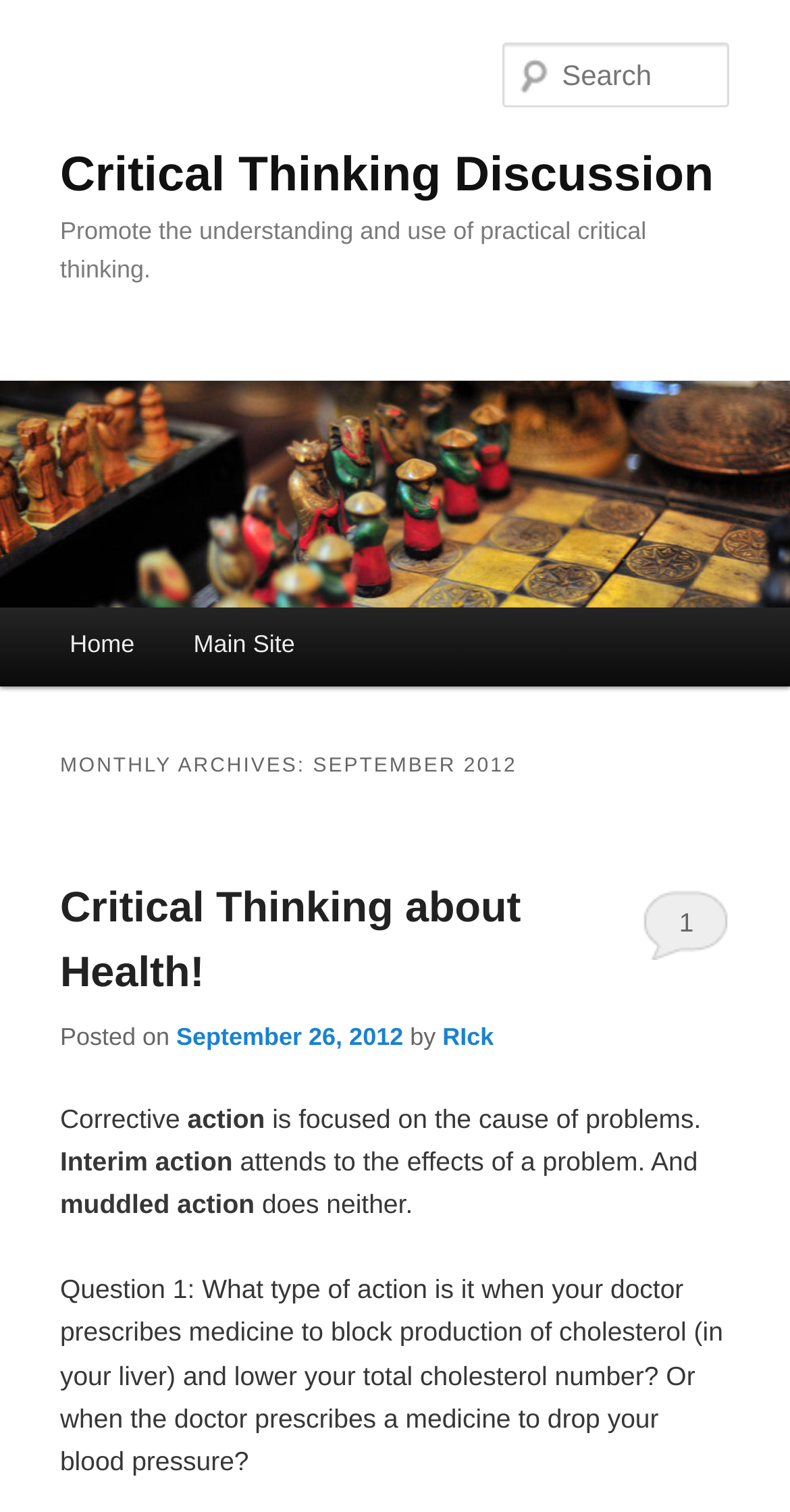Identify the bounding box coordinates of the clickable region necessary to fulfill the following instruction: "Learn about digital supply networks". The bounding box coordinates should be four float numbers between 0 and 1, i.e., [left, top, right, bottom].

None